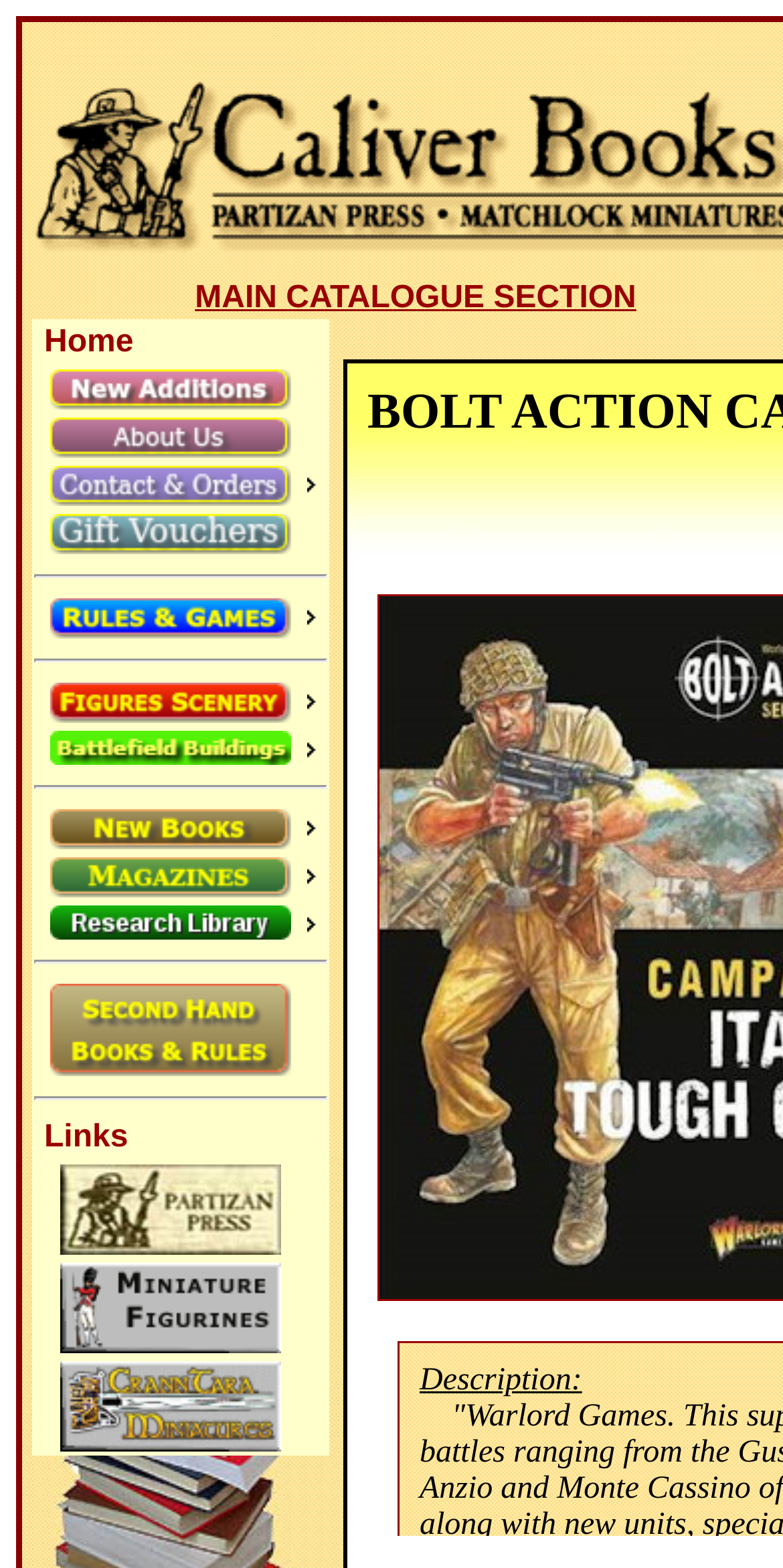What is the purpose of the horizontal separator?
Please use the visual content to give a single word or phrase answer.

To separate links